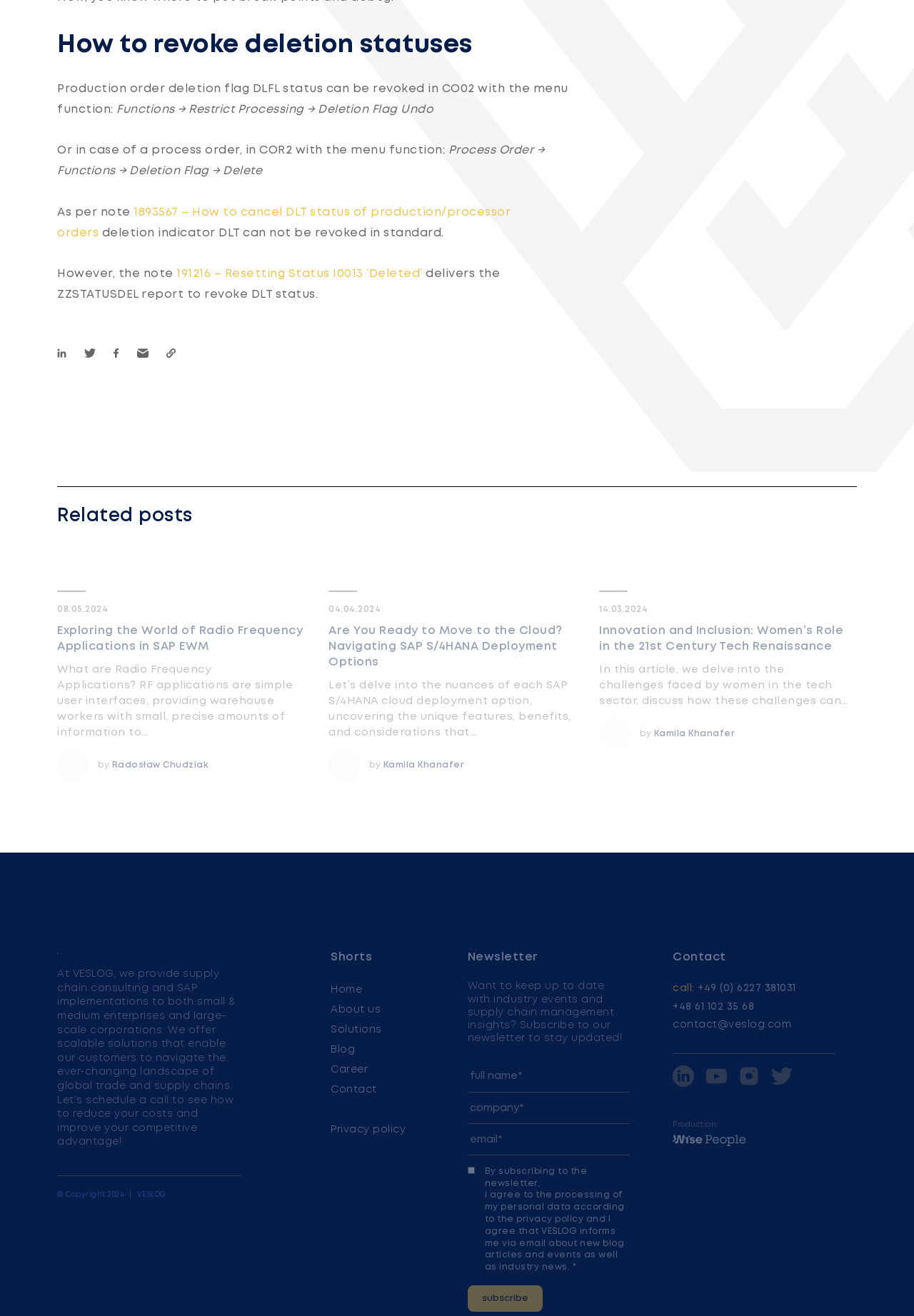Please determine the bounding box coordinates of the element to click on in order to accomplish the following task: "Learn more about UK General Election". Ensure the coordinates are four float numbers ranging from 0 to 1, i.e., [left, top, right, bottom].

None